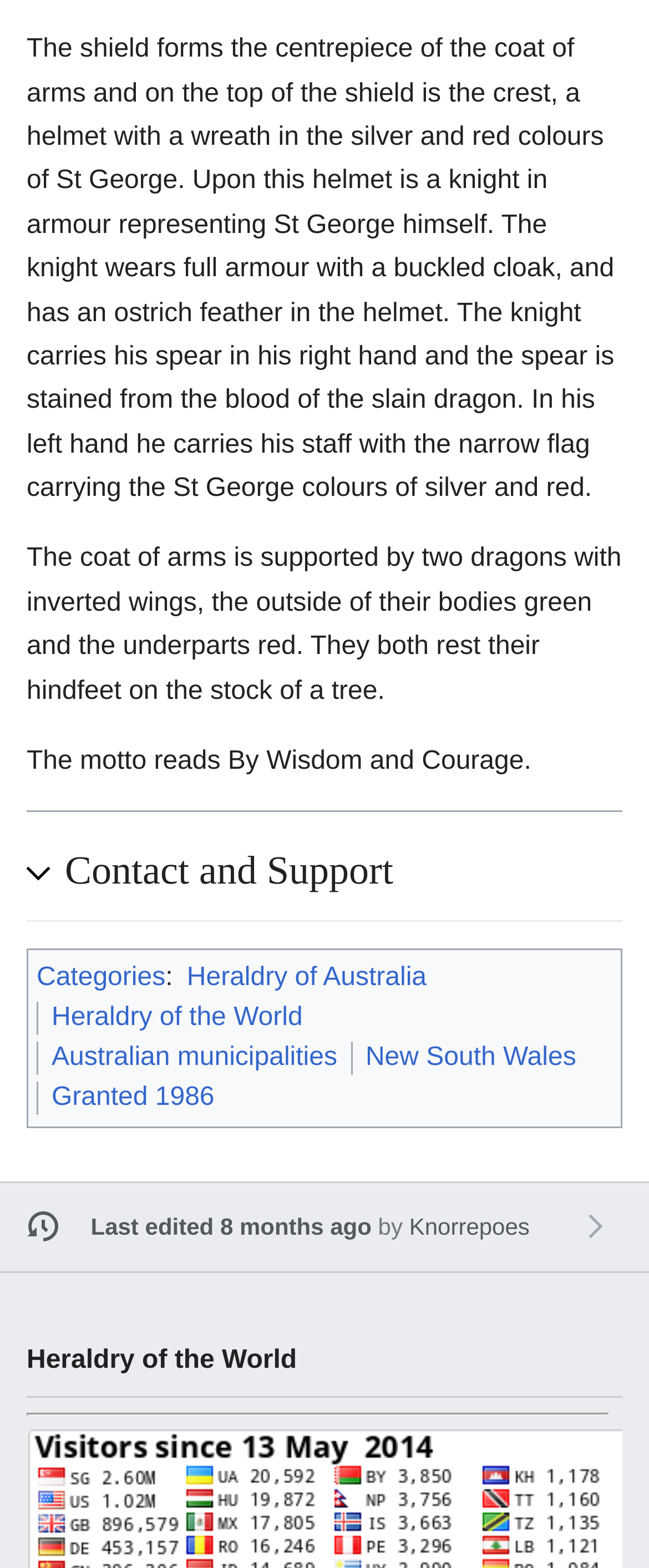Determine the bounding box coordinates for the element that should be clicked to follow this instruction: "Check Last edited information". The coordinates should be given as four float numbers between 0 and 1, in the format [left, top, right, bottom].

[0.0, 0.754, 1.0, 0.812]